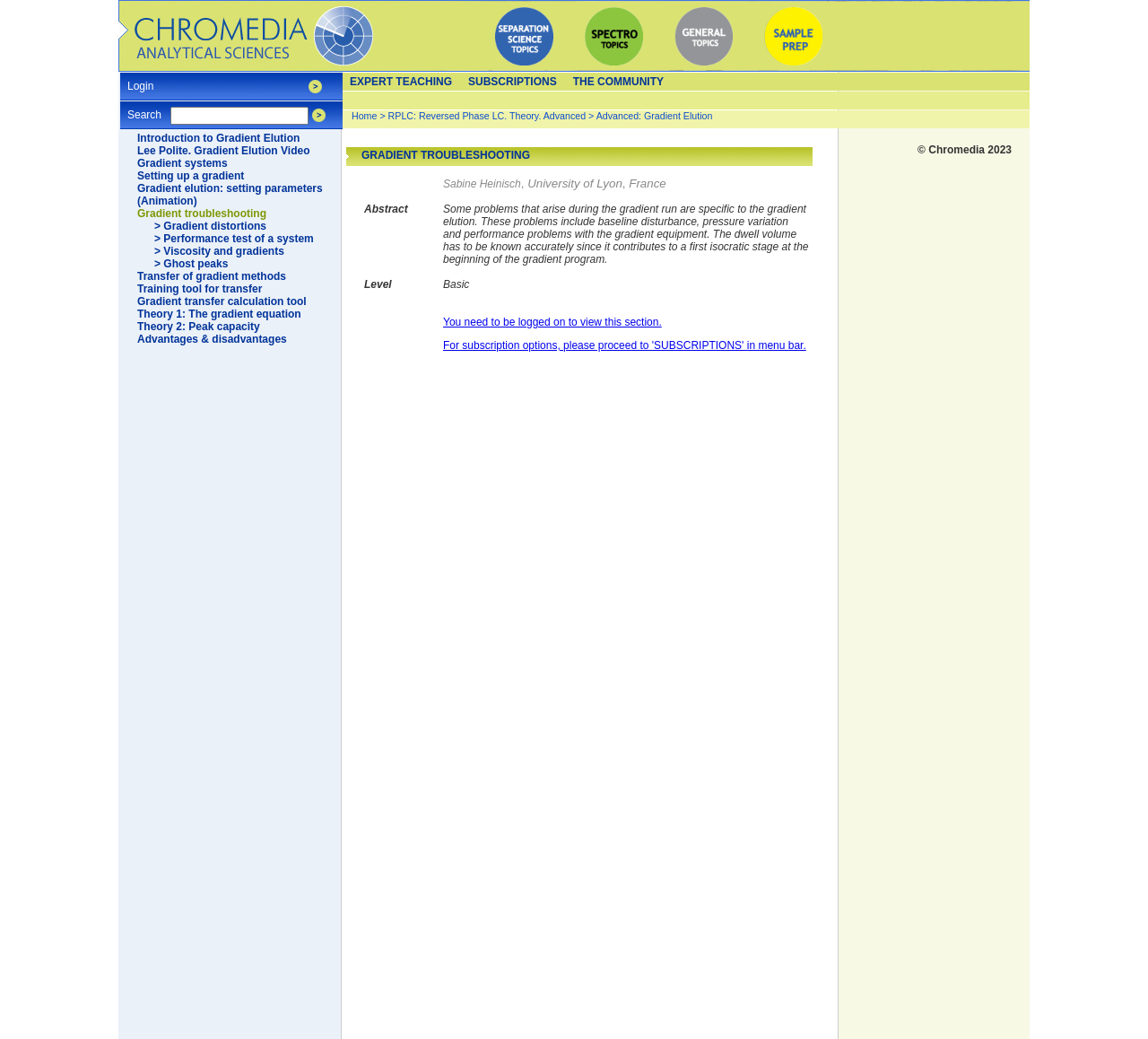Determine the bounding box coordinates for the element that should be clicked to follow this instruction: "Click on the 'Gradient troubleshooting' link". The coordinates should be given as four float numbers between 0 and 1, in the format [left, top, right, bottom].

[0.12, 0.199, 0.232, 0.212]